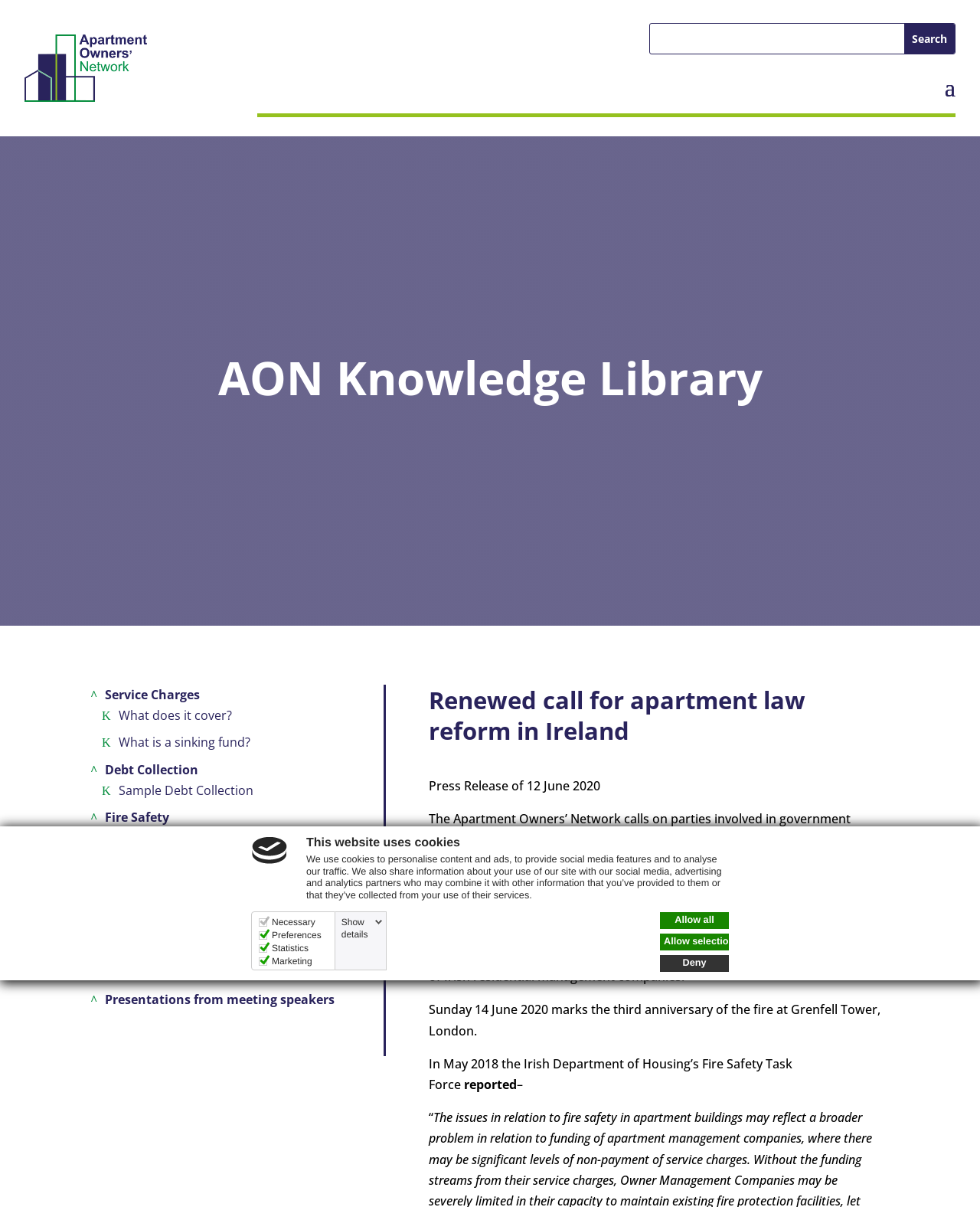Calculate the bounding box coordinates of the UI element given the description: "MUD Case Law".

[0.1, 0.692, 0.199, 0.706]